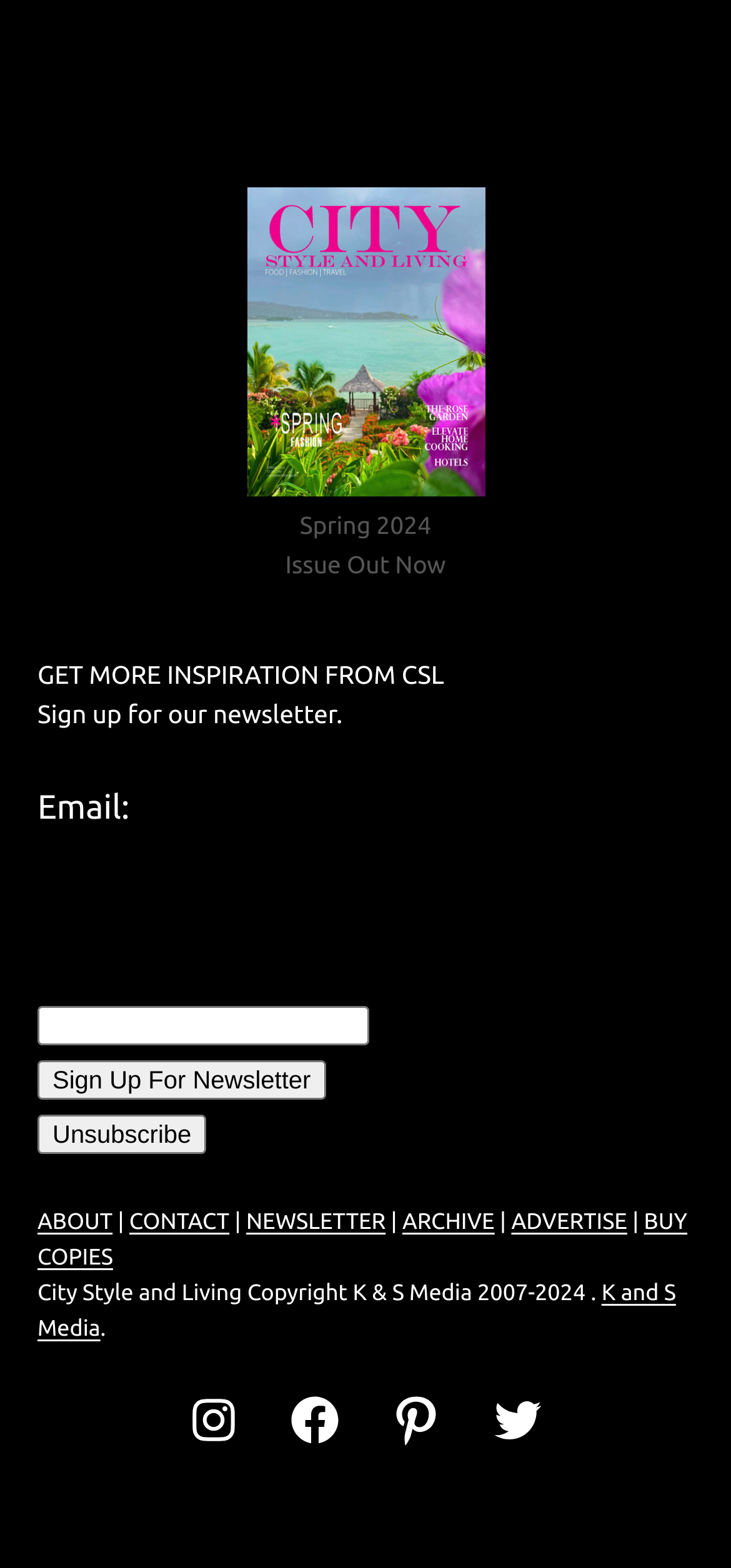Please identify the coordinates of the bounding box for the clickable region that will accomplish this instruction: "Unsubscribe from the newsletter".

[0.051, 0.711, 0.282, 0.736]